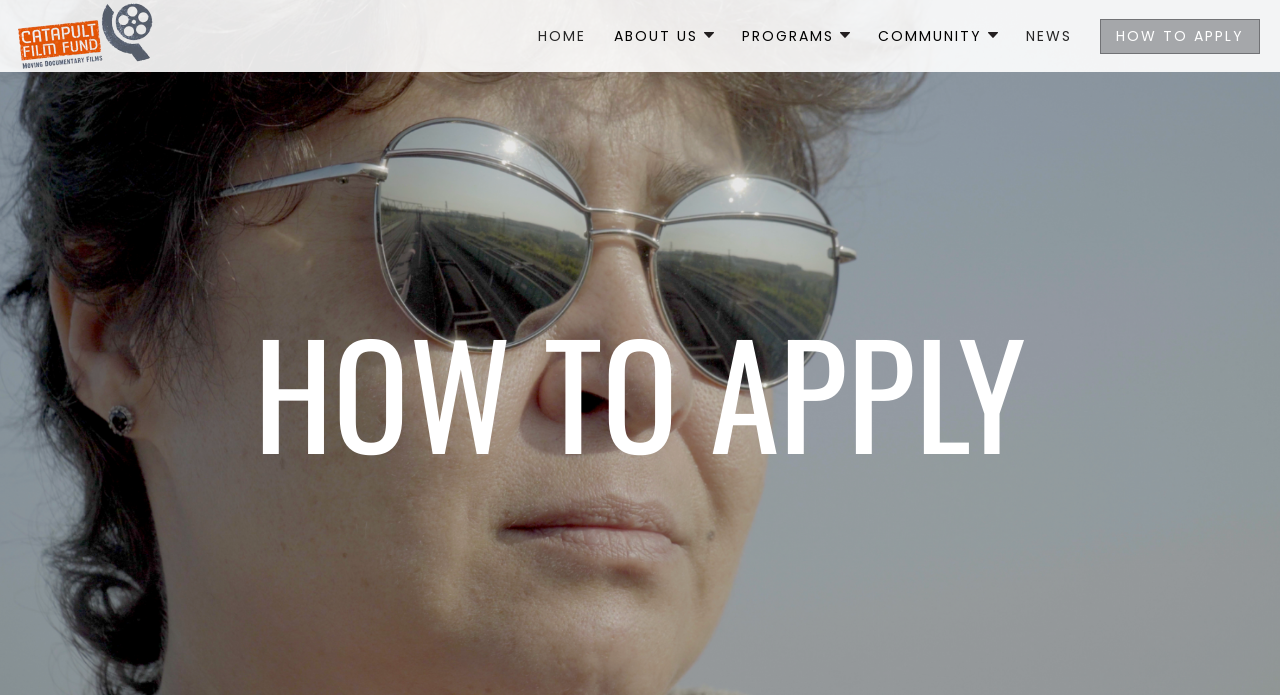Can you find and provide the title of the webpage?

HOW TO APPLY